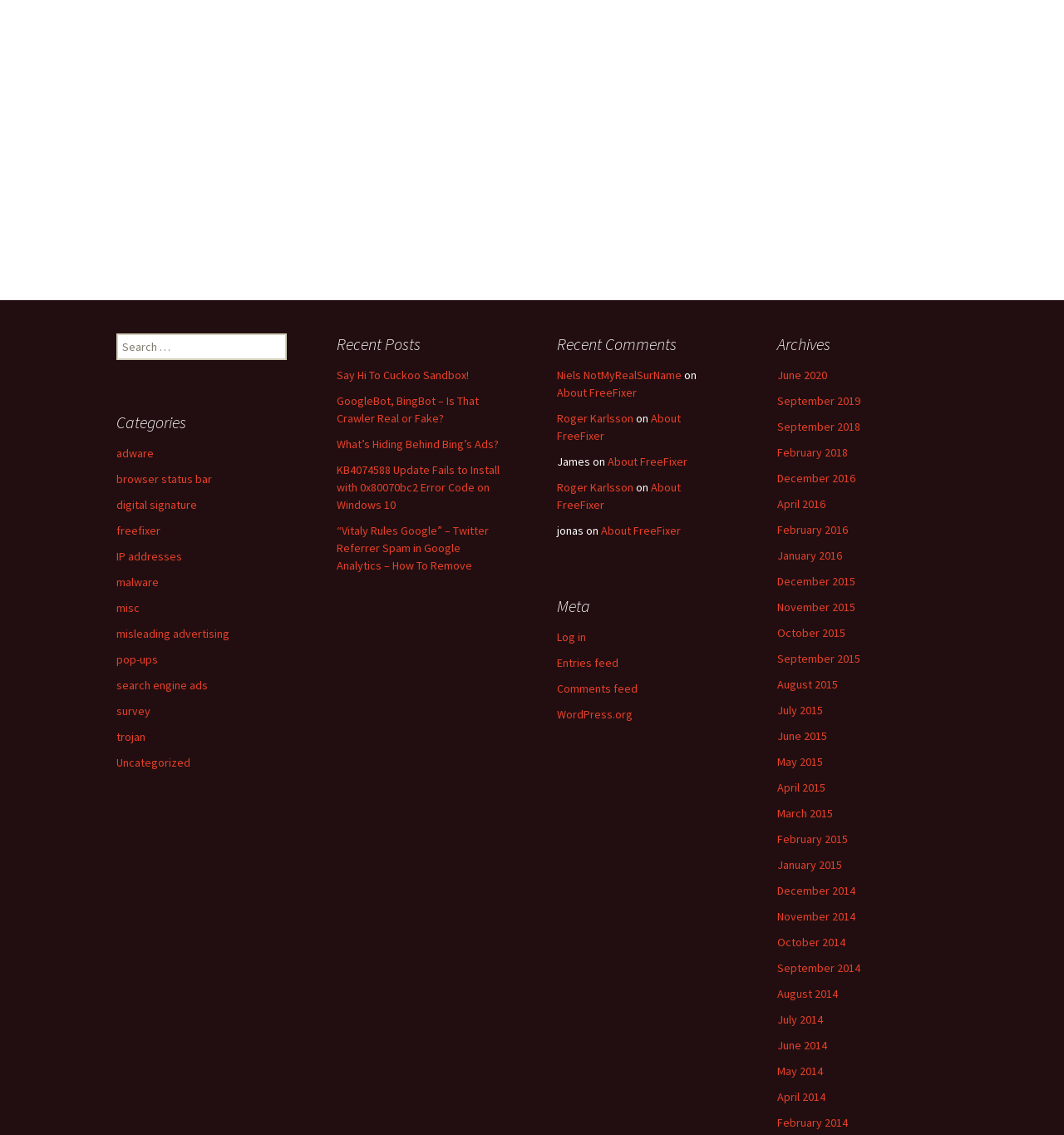Please find the bounding box for the UI component described as follows: "search engine ads".

[0.109, 0.597, 0.195, 0.61]